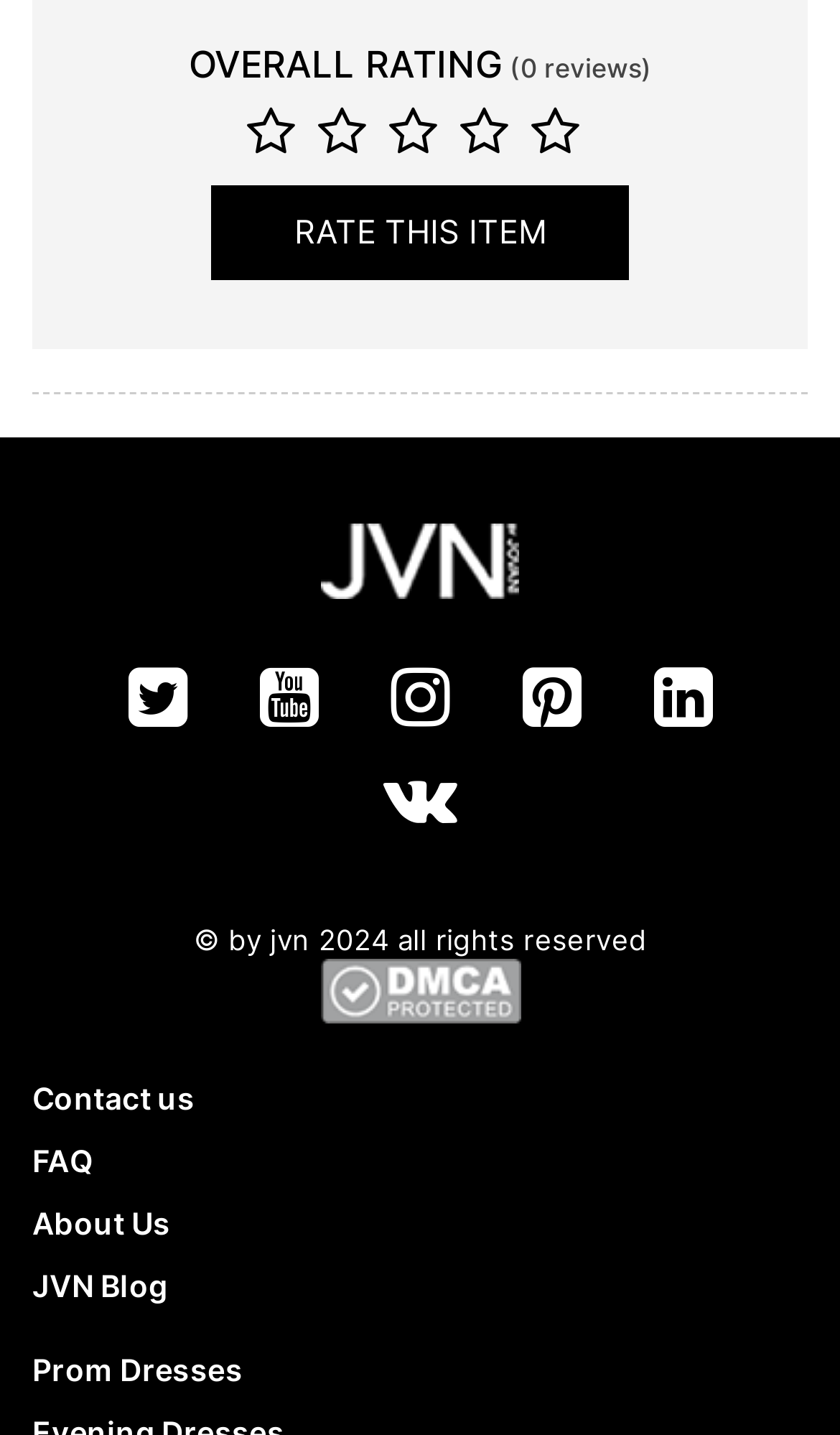What is the copyright year of the website?
Analyze the image and provide a thorough answer to the question.

The copyright year of the website is 2024, which is indicated by the static text '© by jvn 2024 all rights reserved' at the bottom of the webpage.